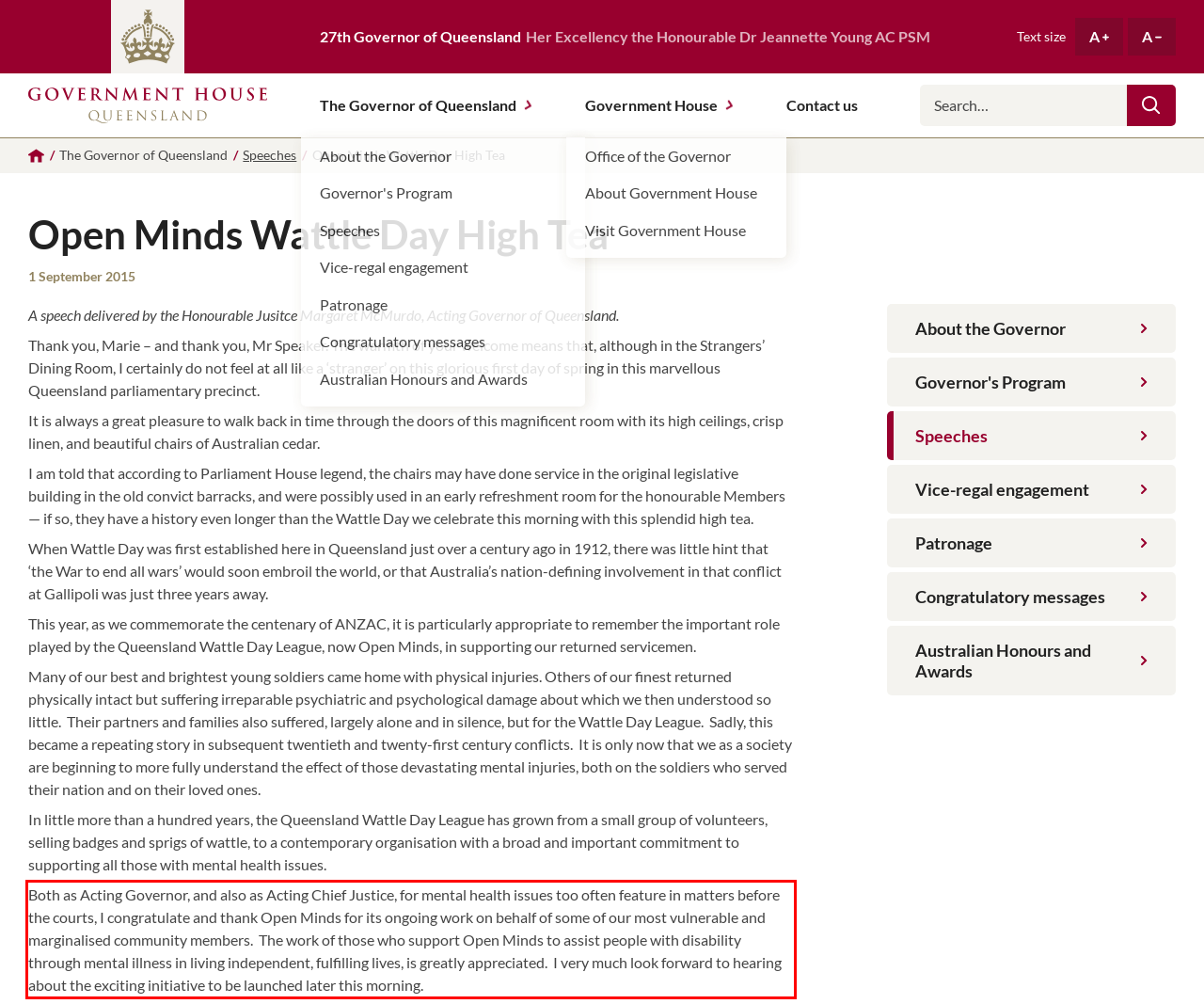Extract and provide the text found inside the red rectangle in the screenshot of the webpage.

Both as Acting Governor, and also as Acting Chief Justice, for mental health issues too often feature in matters before the courts, I congratulate and thank Open Minds for its ongoing work on behalf of some of our most vulnerable and marginalised community members. The work of those who support Open Minds to assist people with disability through mental illness in living independent, fulfilling lives, is greatly appreciated. I very much look forward to hearing about the exciting initiative to be launched later this morning.